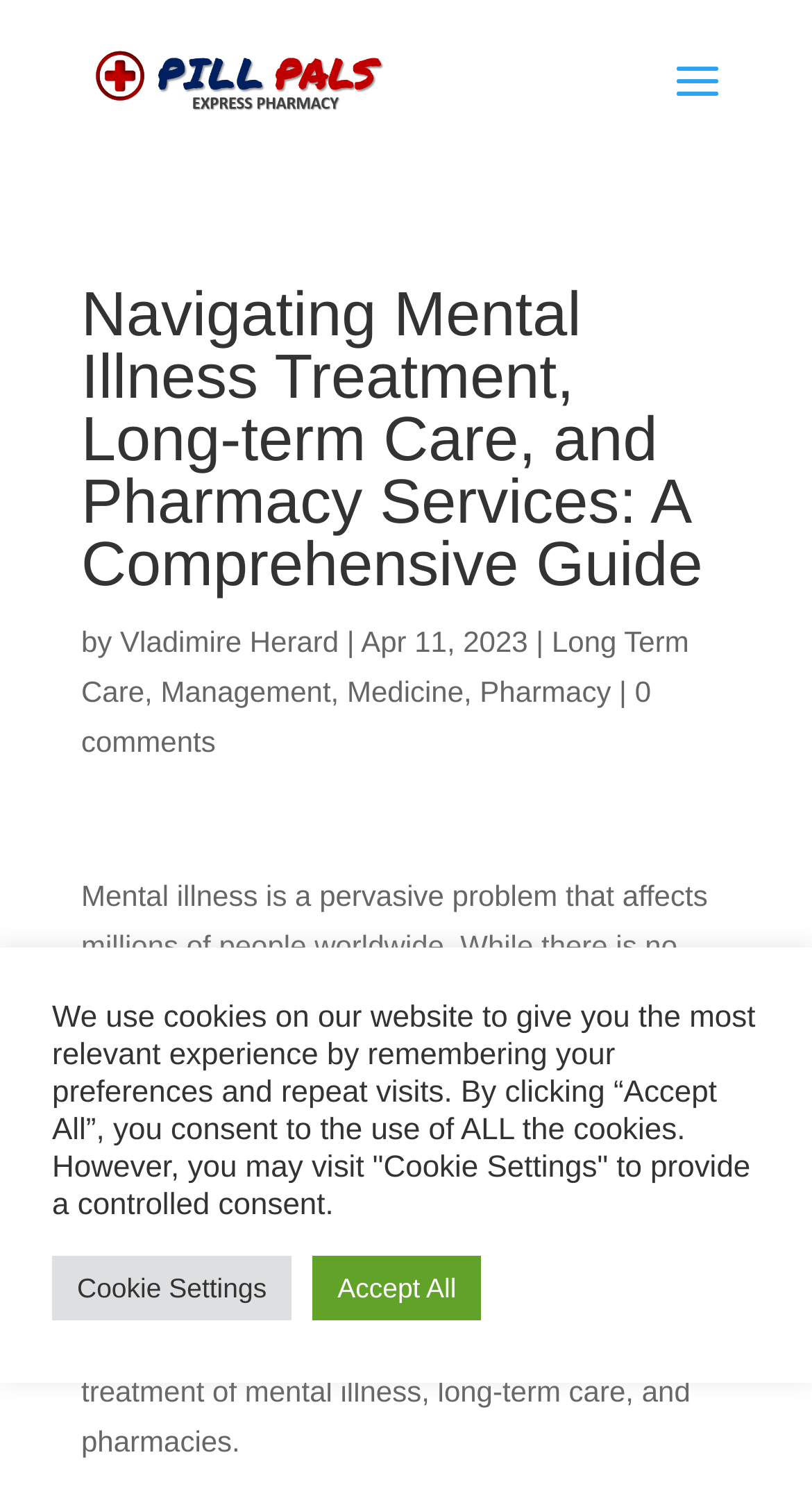Identify the bounding box for the UI element specified in this description: "alt="Pill Pals |"". The coordinates must be four float numbers between 0 and 1, formatted as [left, top, right, bottom].

[0.11, 0.043, 0.499, 0.065]